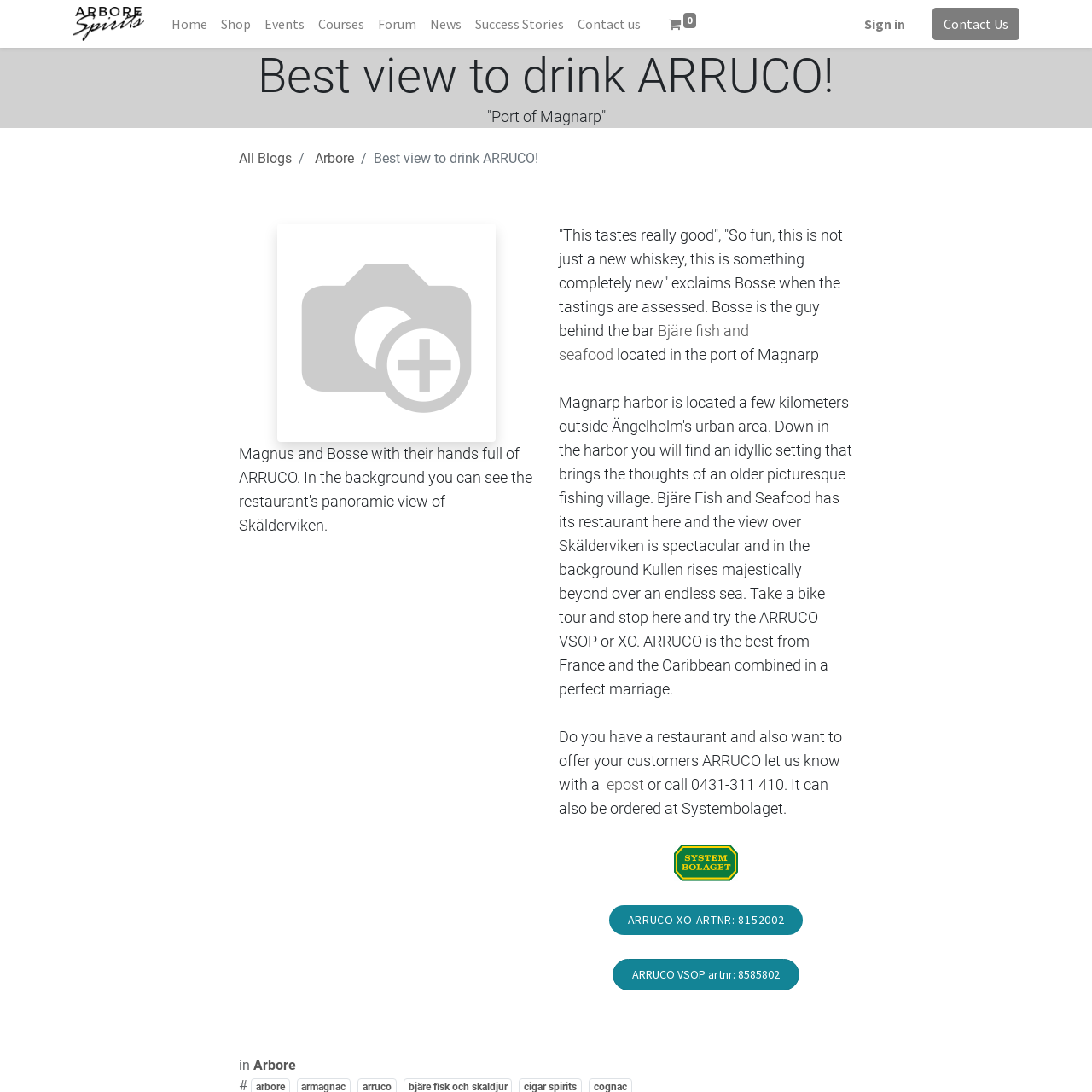Please specify the coordinates of the bounding box for the element that should be clicked to carry out this instruction: "Go to the Home page". The coordinates must be four float numbers between 0 and 1, formatted as [left, top, right, bottom].

[0.15, 0.006, 0.196, 0.038]